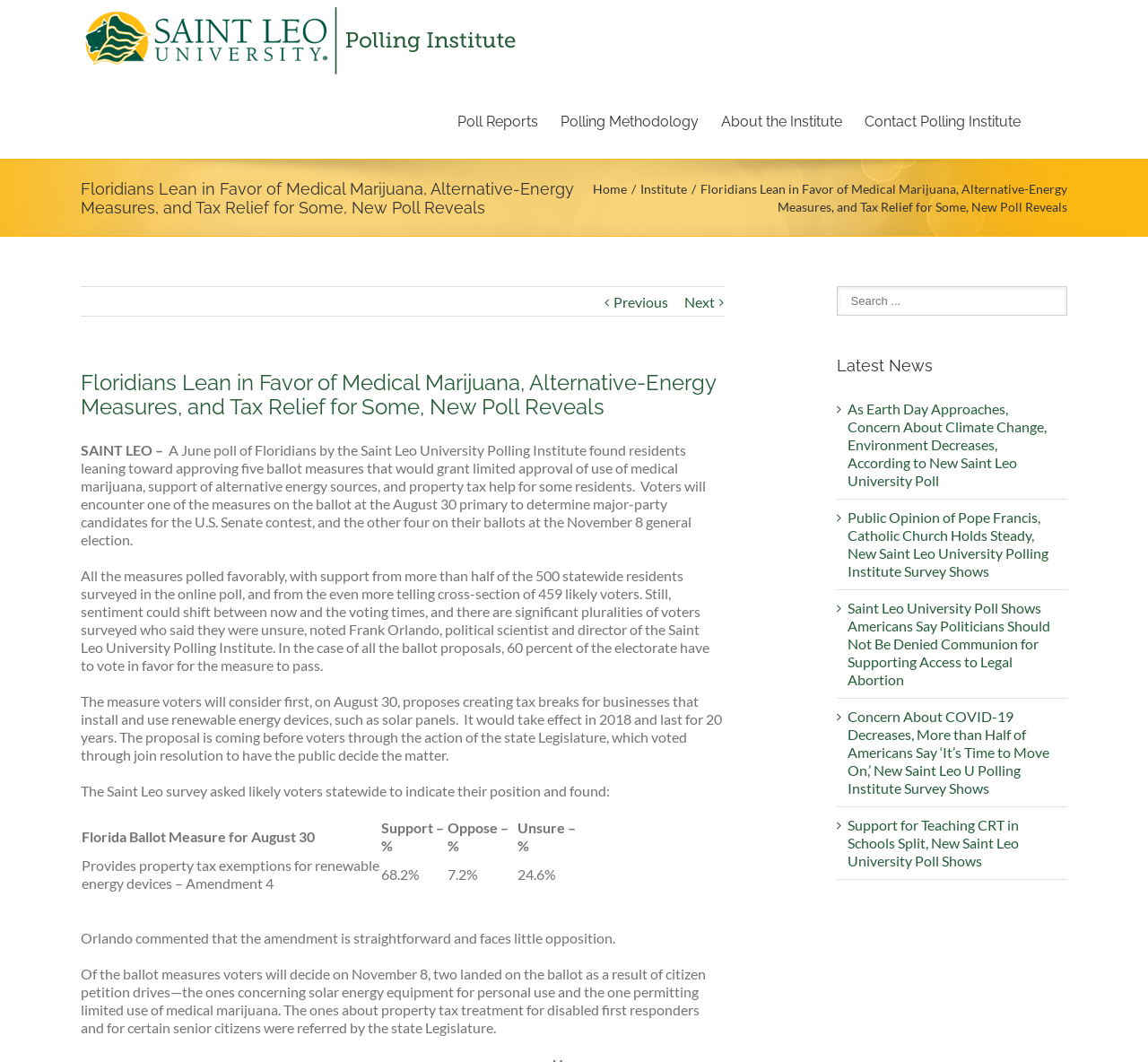Find the bounding box coordinates of the element to click in order to complete the given instruction: "View the 'Latest News'."

[0.729, 0.335, 0.93, 0.353]